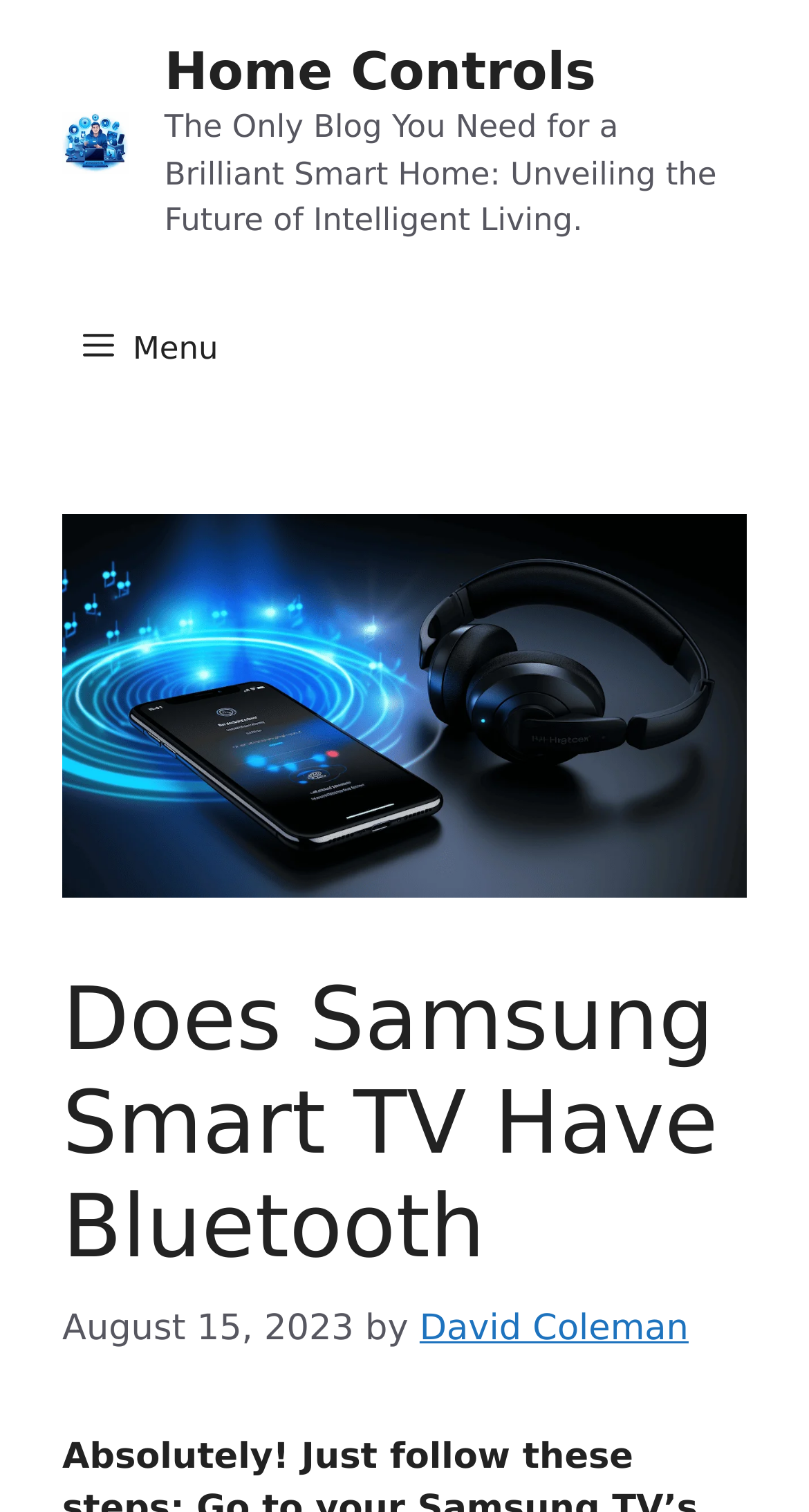What is the topic of the current article?
Examine the image closely and answer the question with as much detail as possible.

I found the answer by examining the header element, which contains the text 'Does Samsung Smart TV Have Bluetooth'. This indicates that the current article is about Samsung Smart TV and its Bluetooth capabilities.